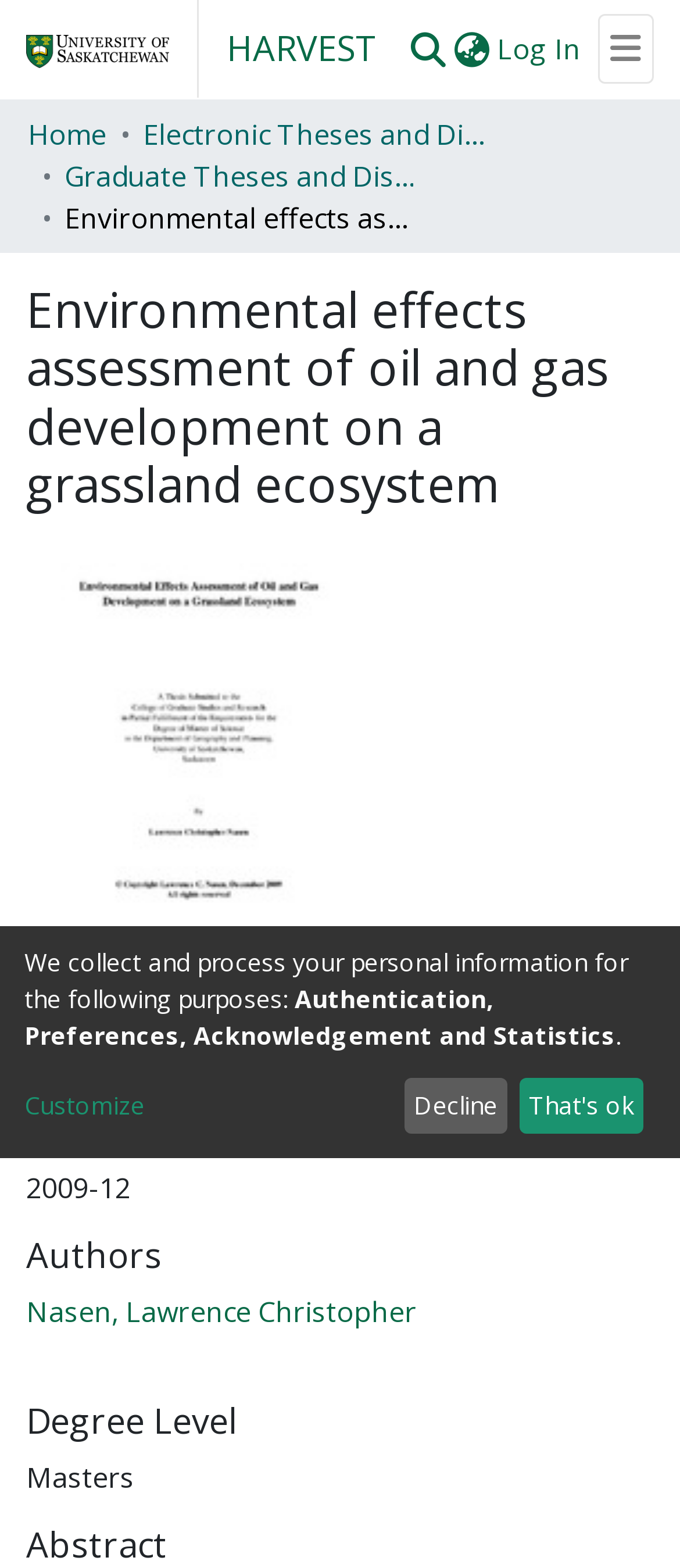Based on what you see in the screenshot, provide a thorough answer to this question: What is the name of the author?

The name of the author can be found in the section 'Authors', where the link with the text 'Nasen, Lawrence Christopher' is displayed.